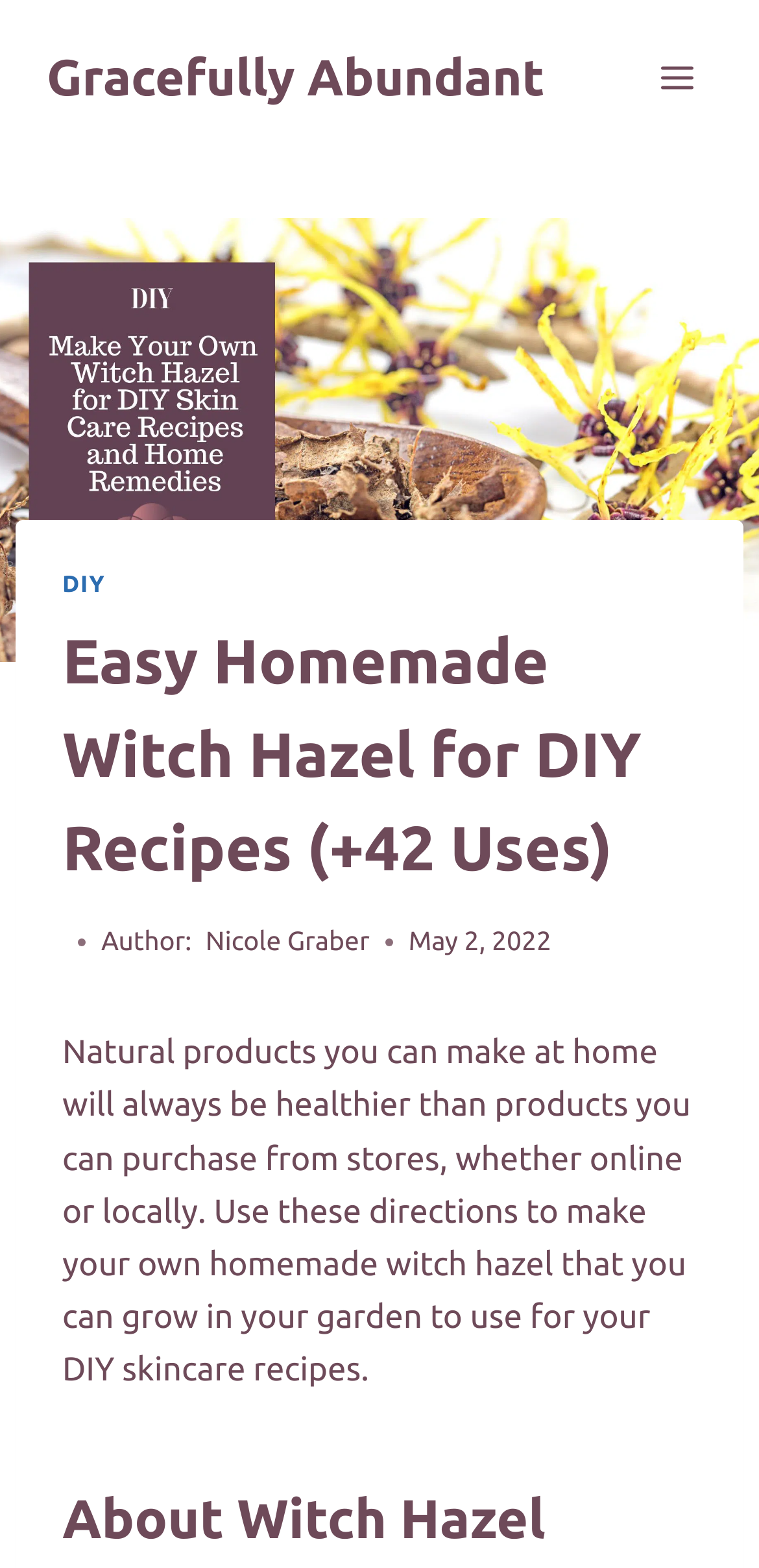Please provide a comprehensive answer to the question based on the screenshot: Who is the author of this article?

I found the author's name by looking at the section that mentions 'Author:' and then finding the corresponding link that says 'Nicole Graber'.